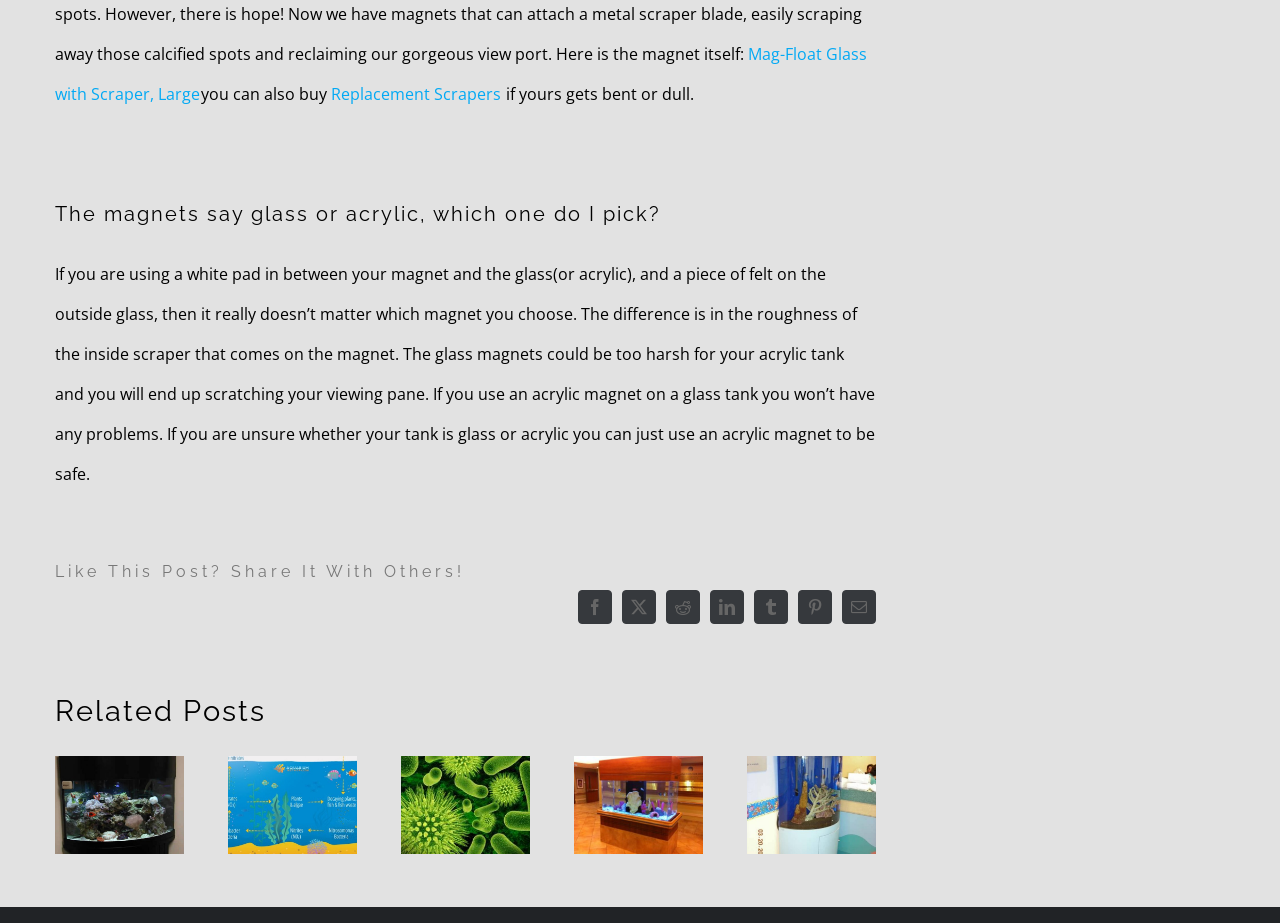What is the purpose of the scraper on the magnet?
Please provide a detailed and comprehensive answer to the question.

The scraper on the magnet is used to clean the tank. The article explains that the glass magnets could be too harsh for acrylic tanks and may scratch the viewing pane, so it's important to choose the right magnet for your tank.